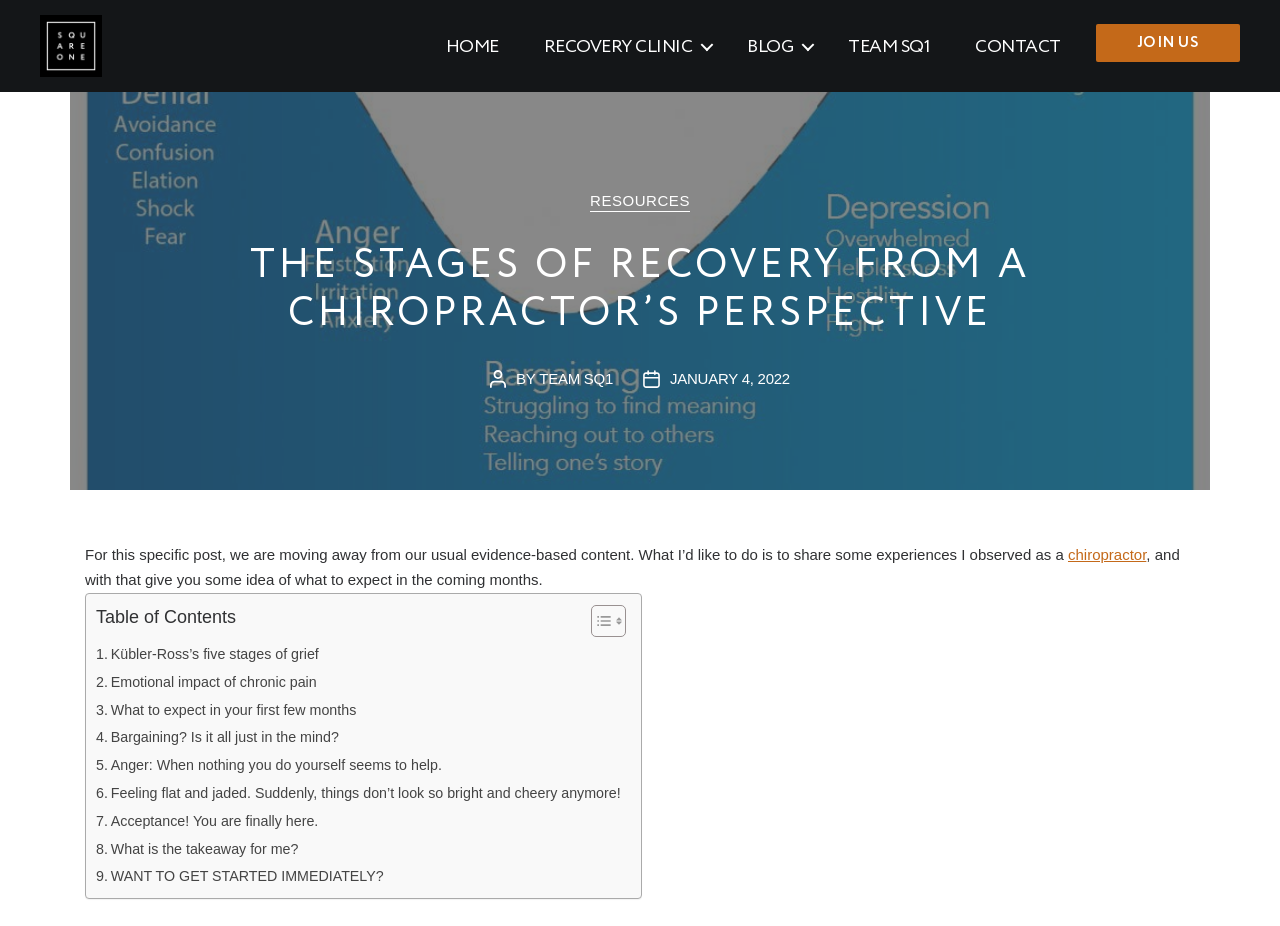How many stages of grief are mentioned in the post?
Based on the image, answer the question in a detailed manner.

The number of stages of grief mentioned in the post can be found by looking at the table of contents. The link '. Kübler-Ross’s five stages of grief' indicates that five stages of grief are mentioned in the post.